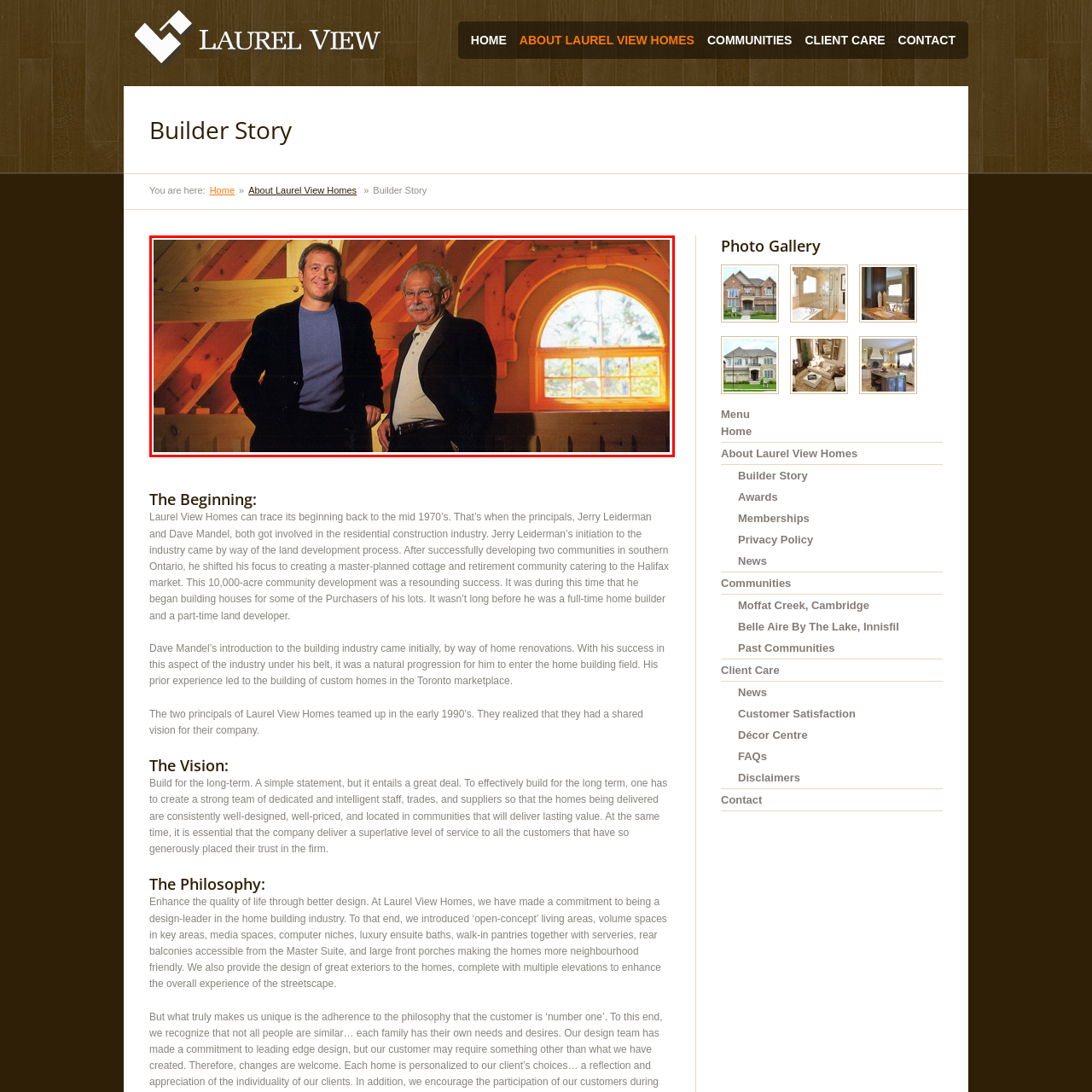Describe the scene captured within the highlighted red boundary in great detail.

The image captures two individuals standing confidently in a warm, wooden interior, likely showcasing a home built by Laurel View Homes. The structure features exposed beams and a large, arched window that lets in natural light, enhancing the welcoming ambiance. The man on the left, dressed in a casual black jacket over a blue shirt, appears to be in his 30s and flashes a friendly smile, while the older man on the right, sporting glasses and a trimmed beard, is dressed in a more formal outfit with a beige shirt and black blazer, exuding a professional demeanor. Both men represent a blend of experience and innovation in the residential construction industry, indicative of Laurel View Homes’ commitment to quality and design since its founding. This image likely embodies the values and familial nature of the company, which has been rooted in their collaborative spirit since the 1970s.